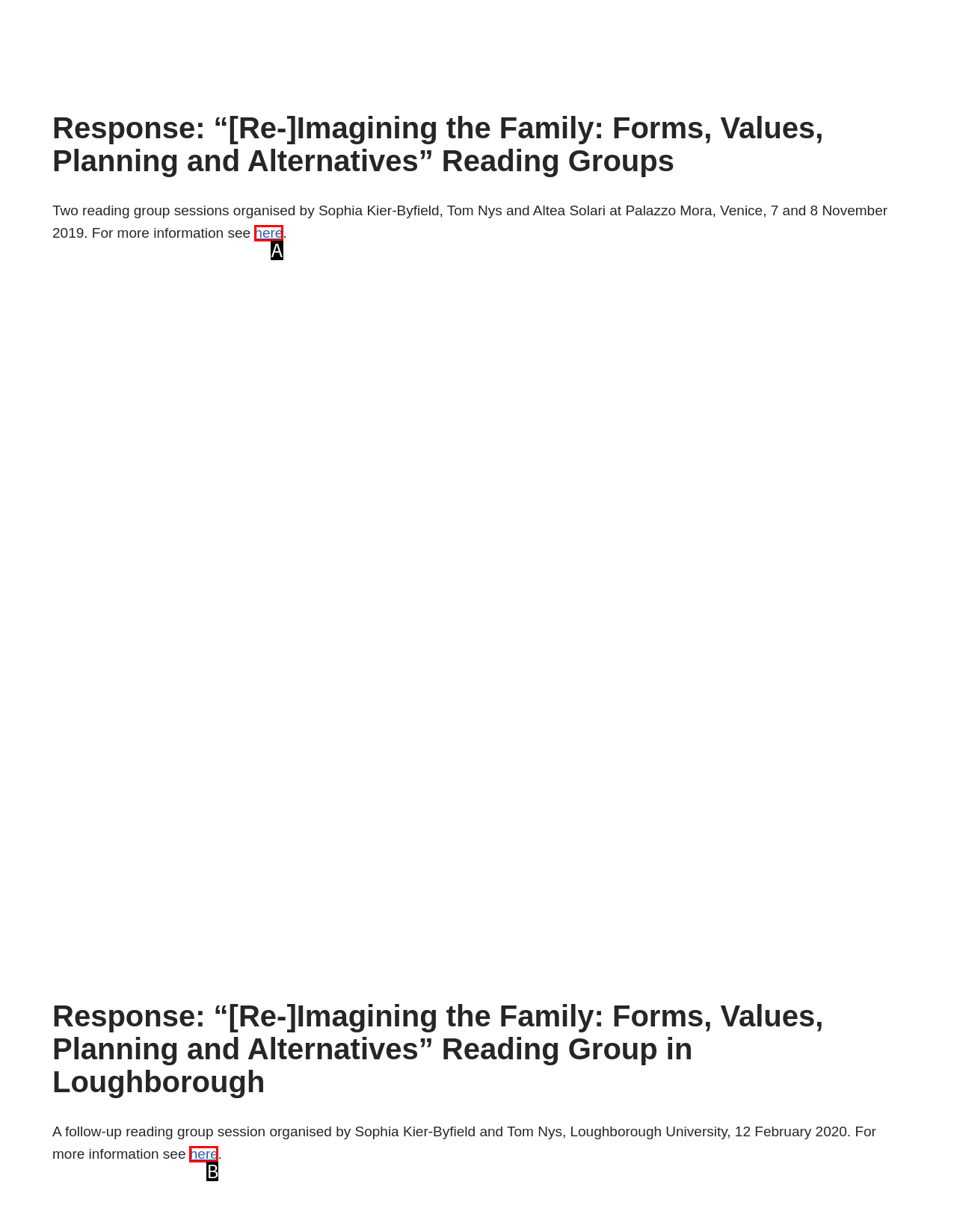With the description: here, find the option that corresponds most closely and answer with its letter directly.

B